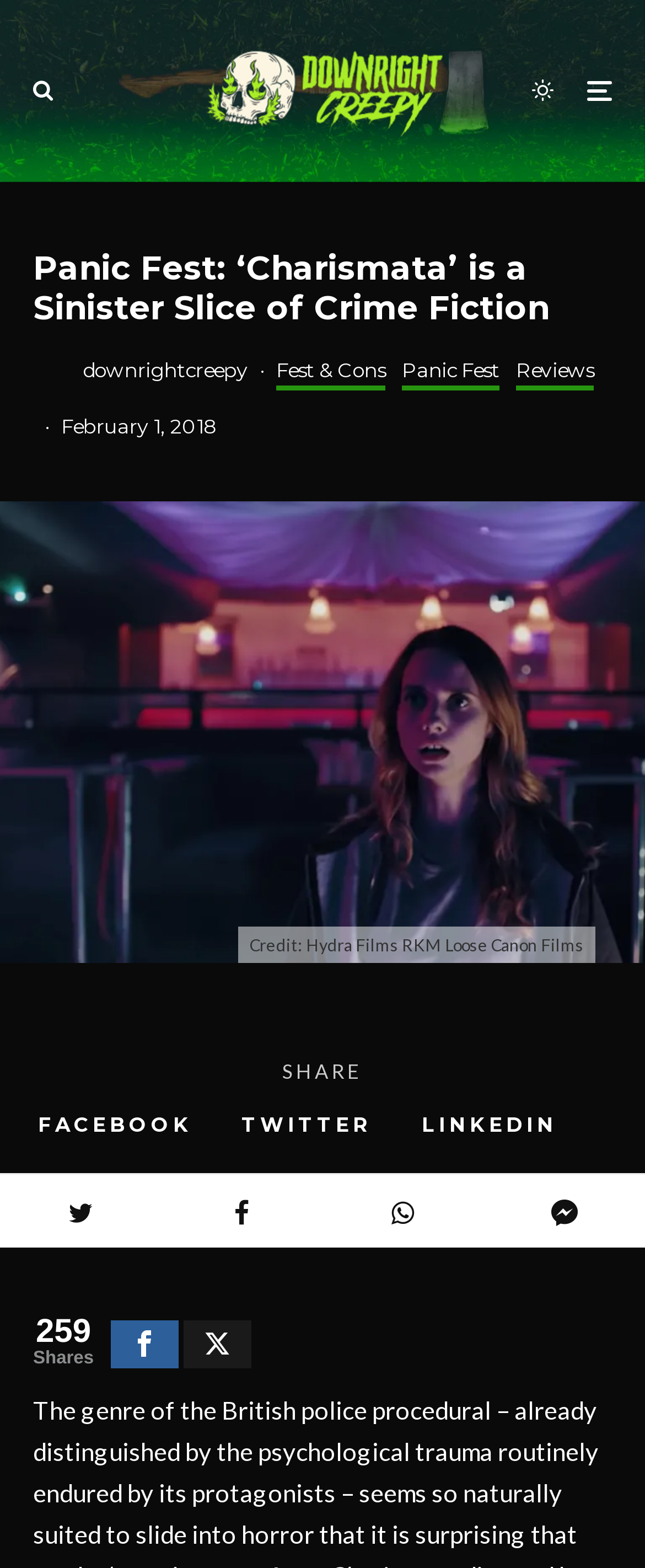Look at the image and answer the question in detail:
What is the name of the film reviewed?

The answer can be found in the main heading of the webpage, which states 'Panic Fest: ‘Charismata’ is a Sinister Slice of Crime Fiction'.